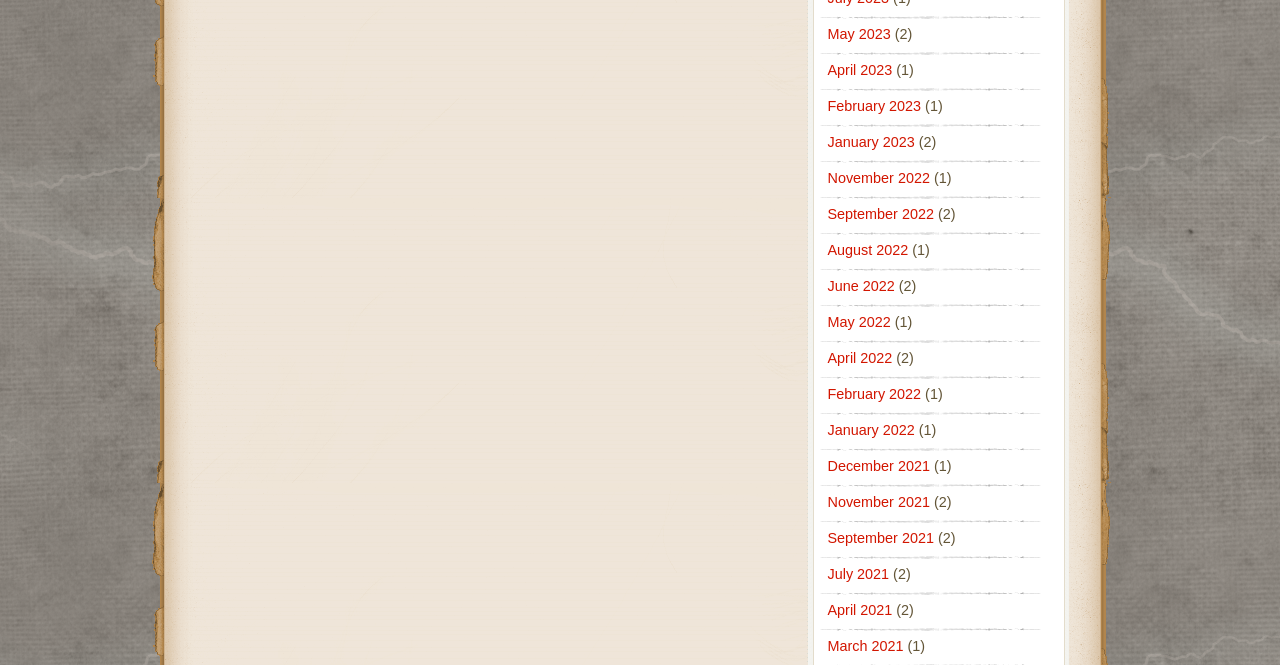Determine the bounding box coordinates of the region I should click to achieve the following instruction: "View April 2022". Ensure the bounding box coordinates are four float numbers between 0 and 1, i.e., [left, top, right, bottom].

[0.646, 0.526, 0.697, 0.55]